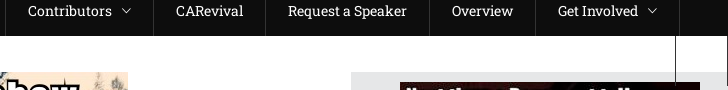What is the purpose of the logo?
Relying on the image, give a concise answer in one word or a brief phrase.

Brand identity